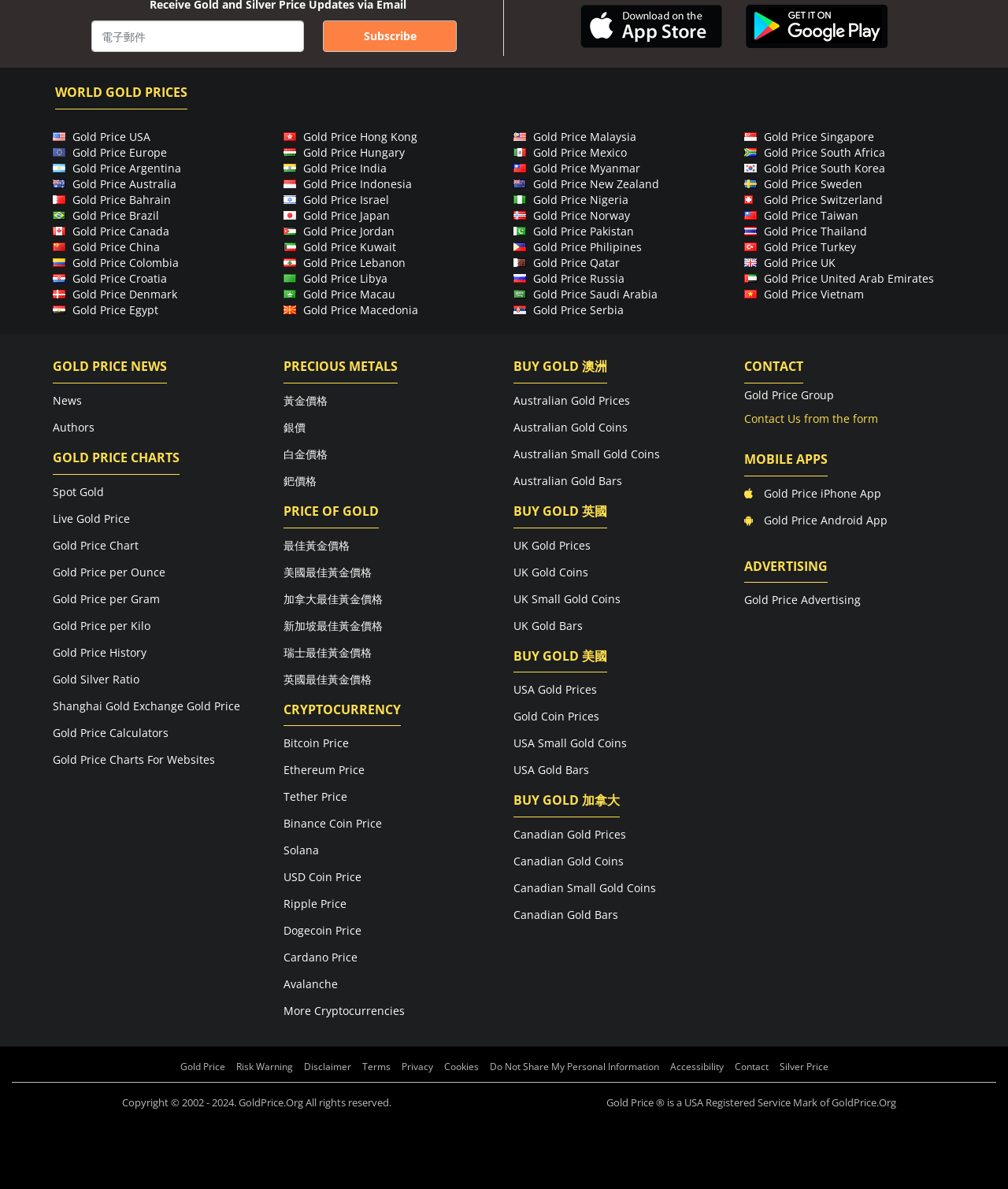What is the 'Shanghai Gold Exchange Gold Price' link for?
Please provide a single word or phrase as your answer based on the screenshot.

To access Shanghai Gold Exchange gold prices